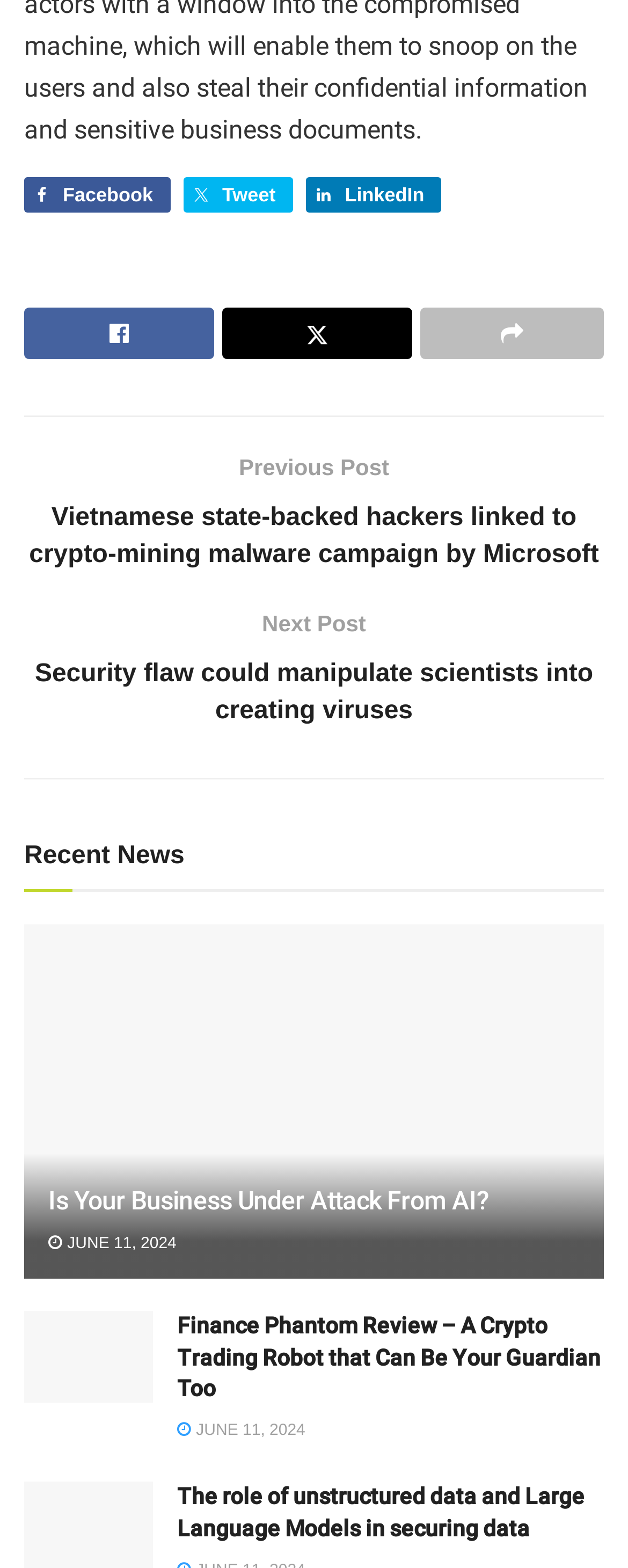What is the topic of the first article?
Respond to the question with a single word or phrase according to the image.

AI robot using cyber security